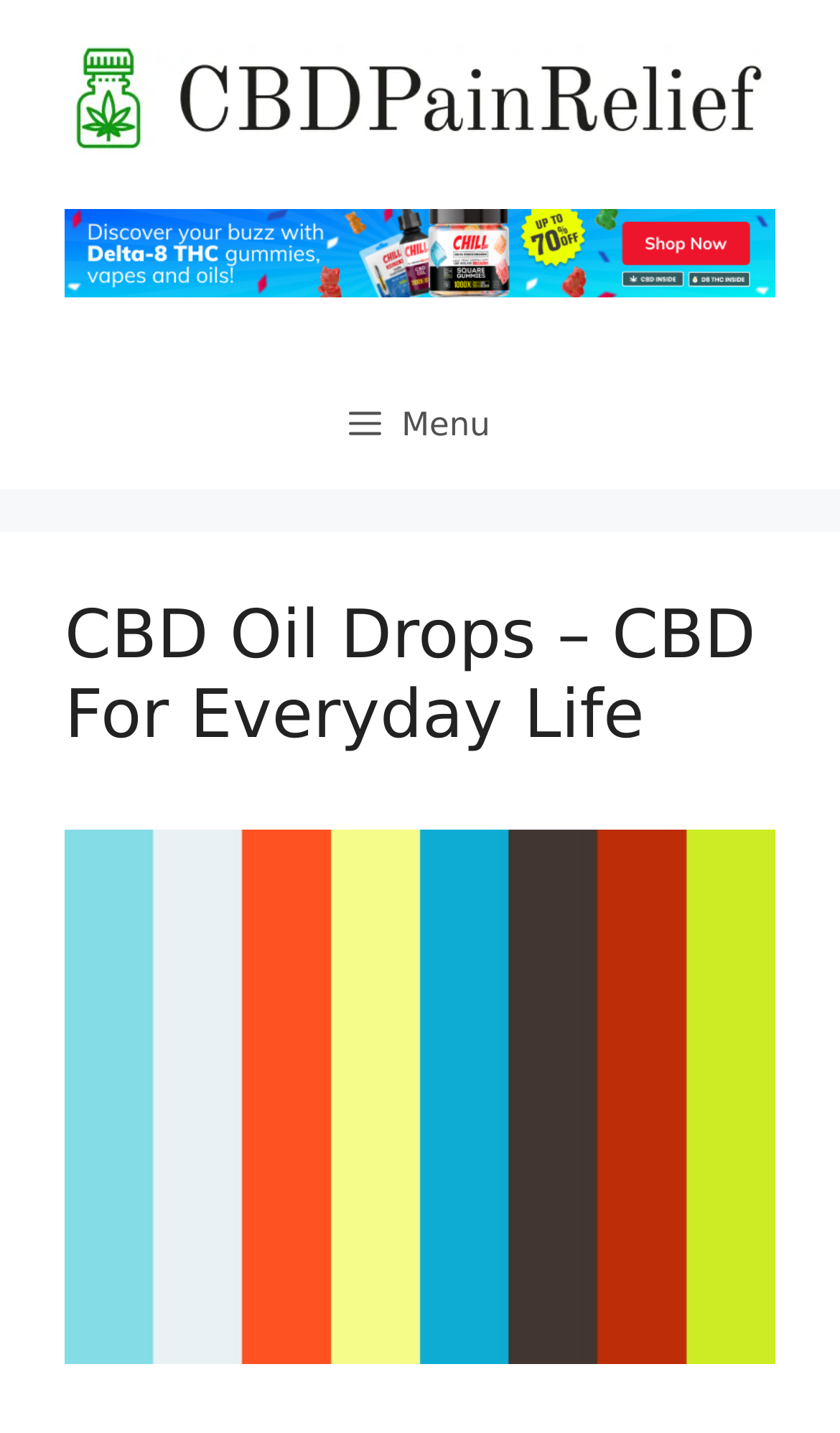Is the menu on this website expanded by default?
Look at the image and answer with only one word or phrase.

No